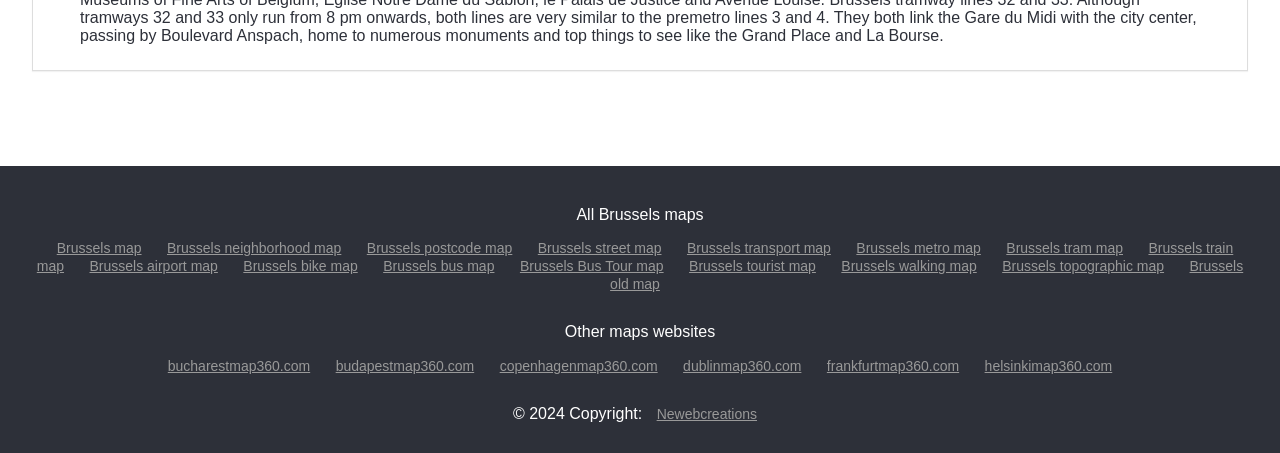Find the bounding box coordinates of the element to click in order to complete this instruction: "Explore Brussels neighborhood map". The bounding box coordinates must be four float numbers between 0 and 1, denoted as [left, top, right, bottom].

[0.122, 0.531, 0.274, 0.566]